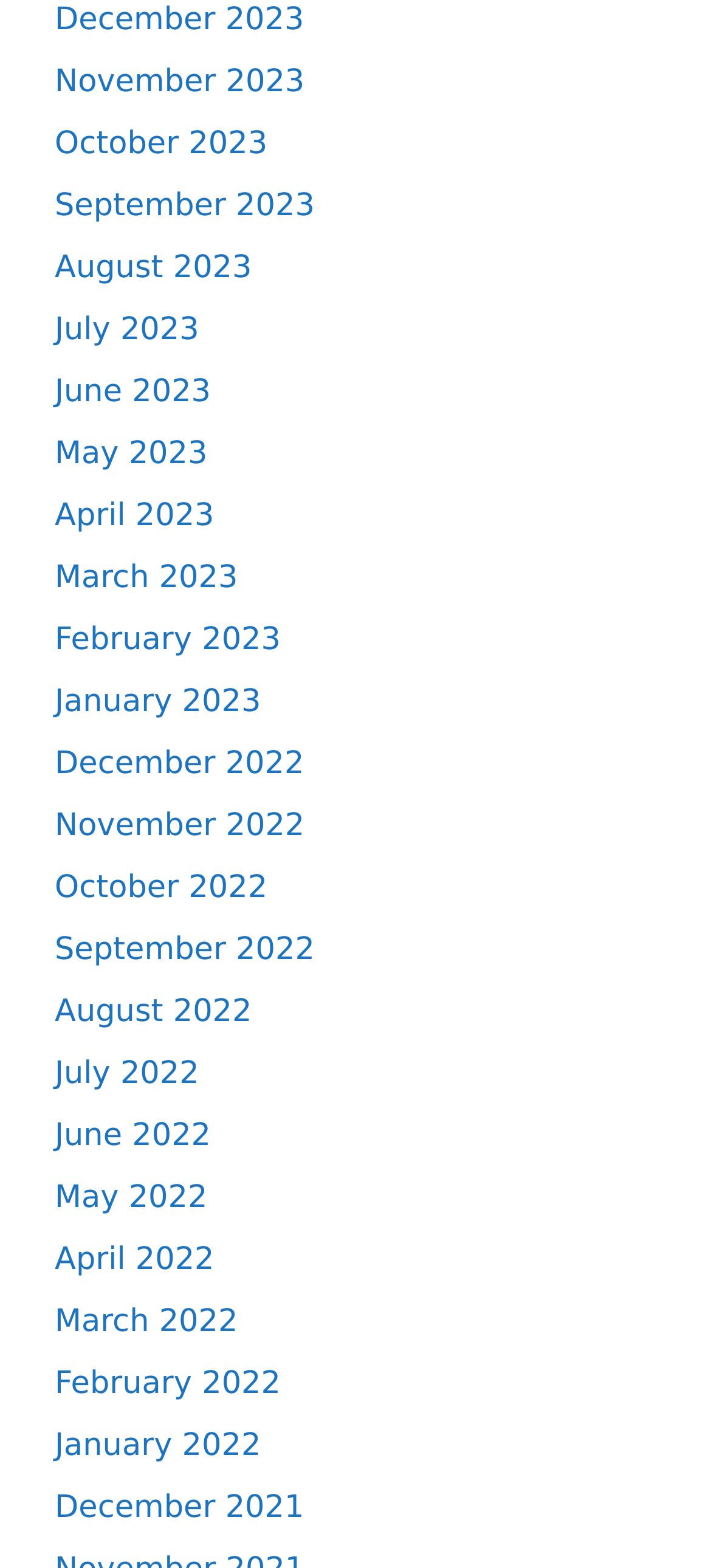Locate the bounding box coordinates of the segment that needs to be clicked to meet this instruction: "Browse August 2021".

[0.077, 0.633, 0.354, 0.657]